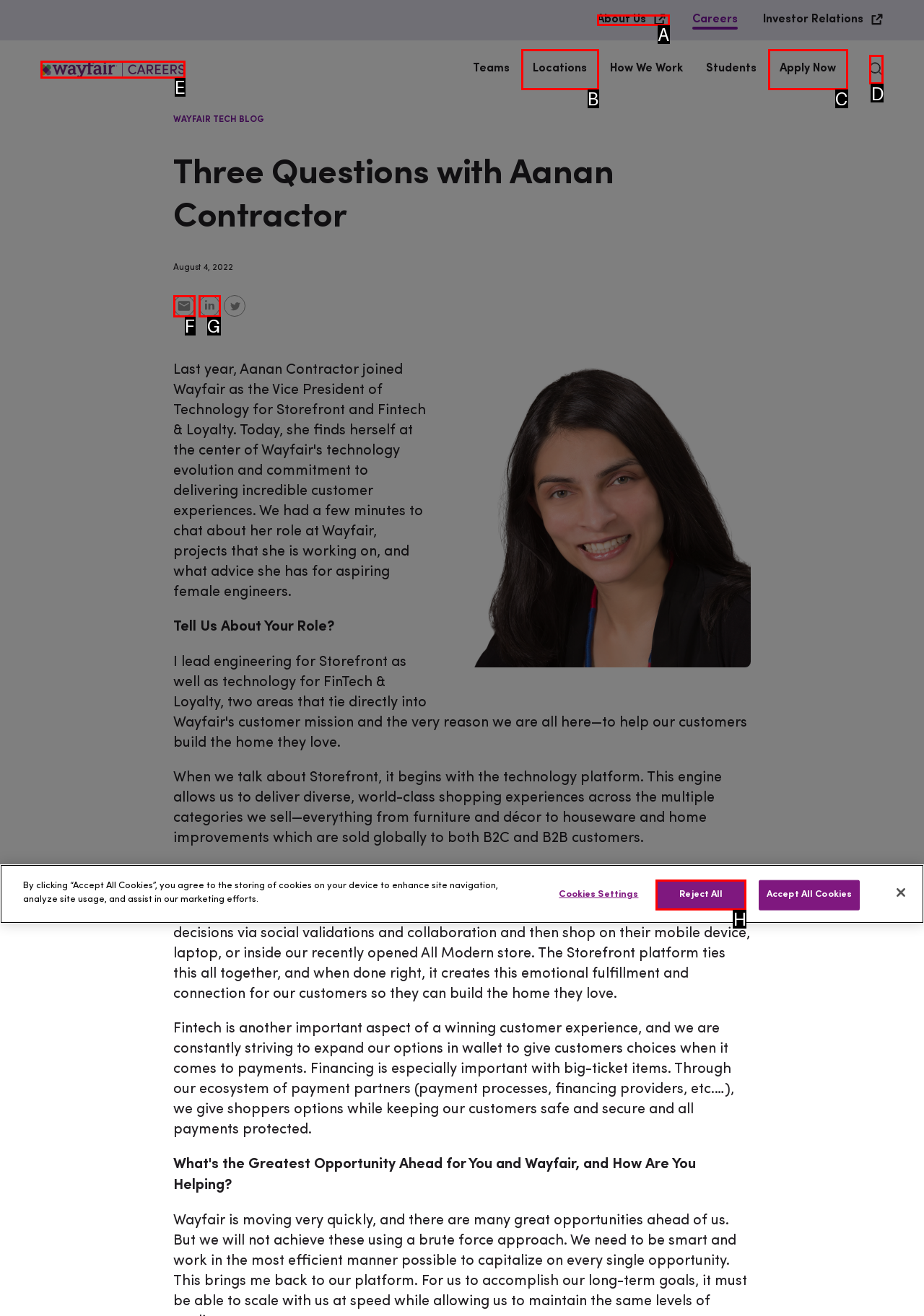Tell me which one HTML element you should click to complete the following task: Search Aboutwayfair.com
Answer with the option's letter from the given choices directly.

D